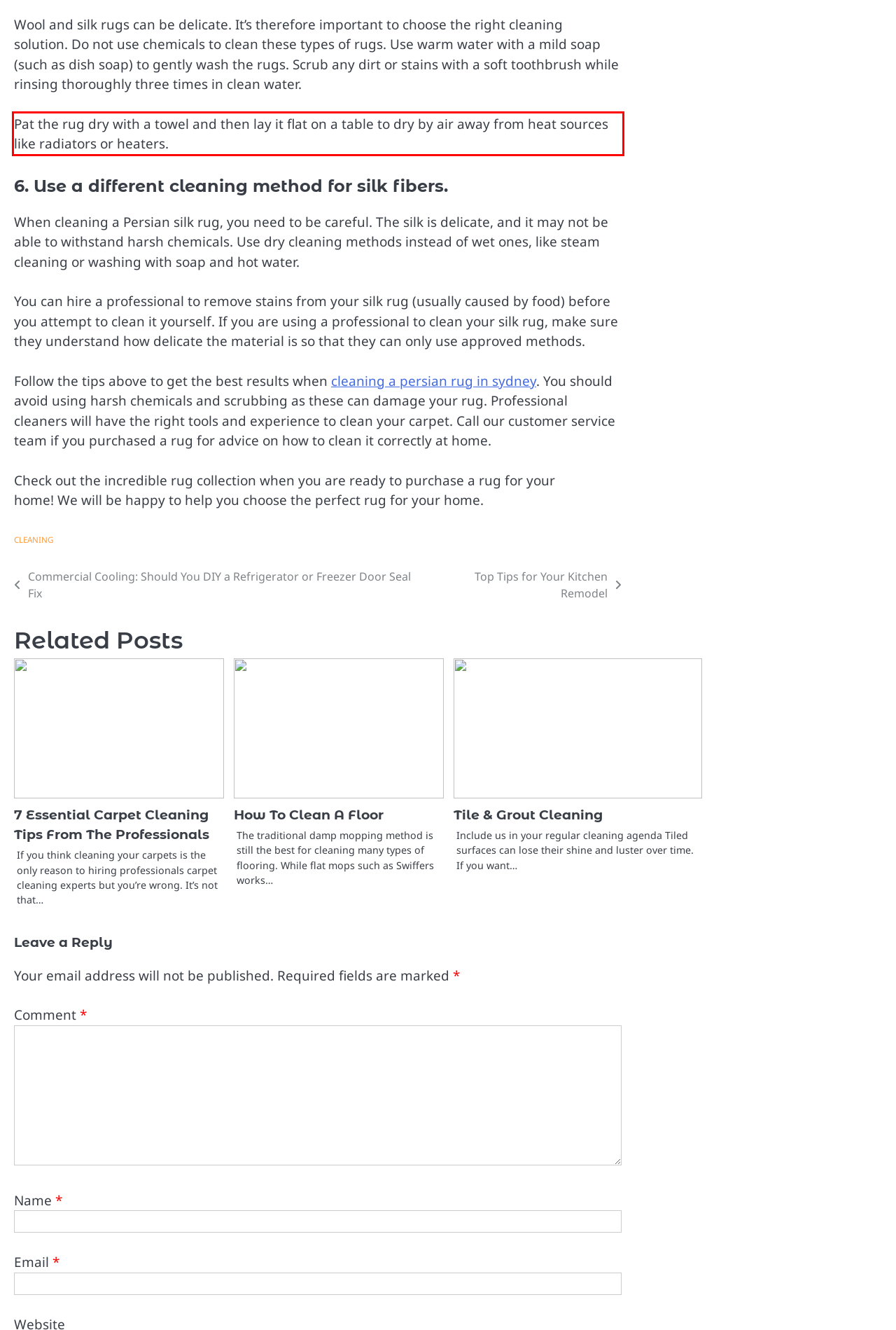Given a webpage screenshot, locate the red bounding box and extract the text content found inside it.

Pat the rug dry with a towel and then lay it flat on a table to dry by air away from heat sources like radiators or heaters.